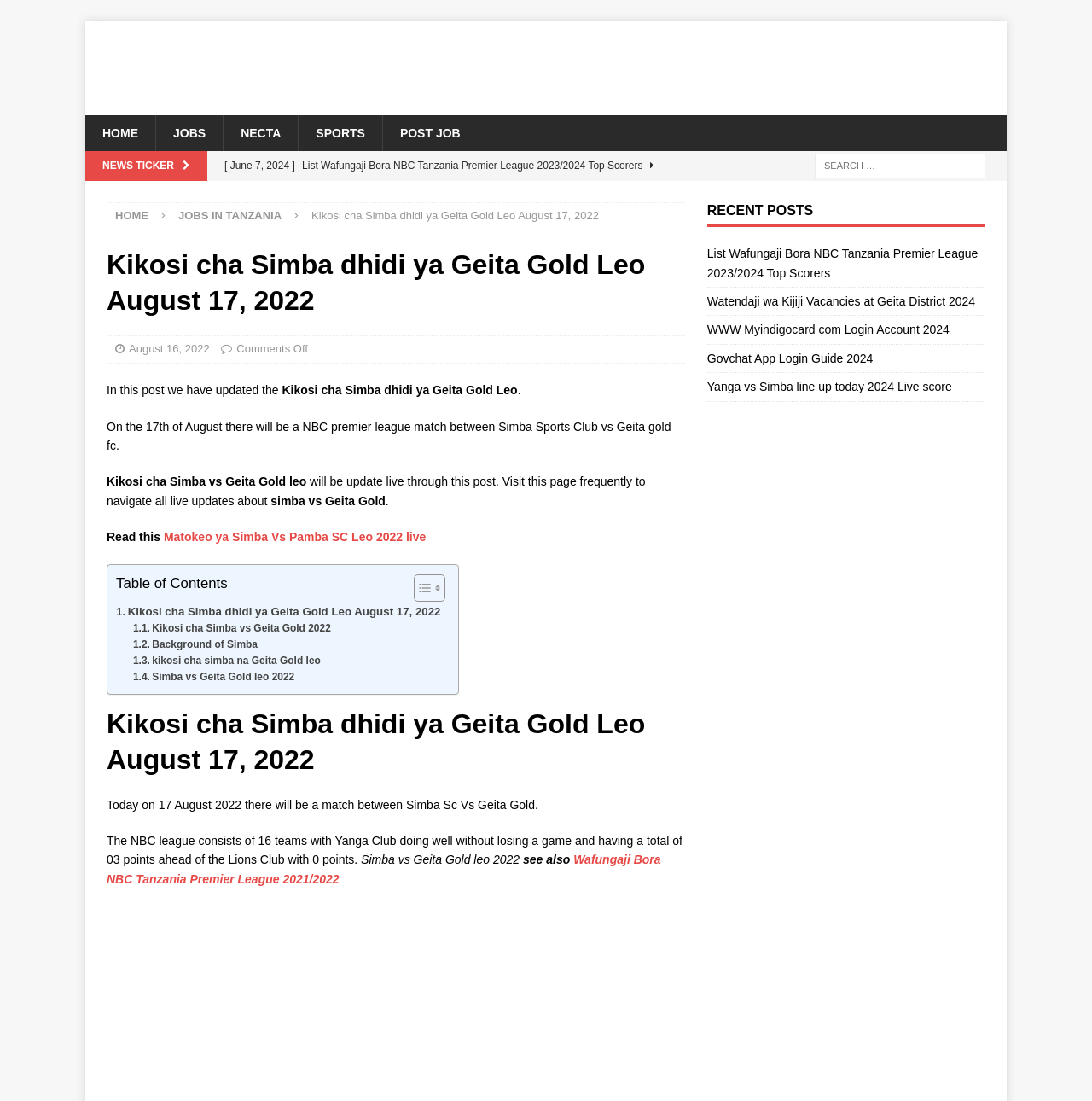Answer the question in a single word or phrase:
What is the name of the sports club playing against Geita Gold?

Simba